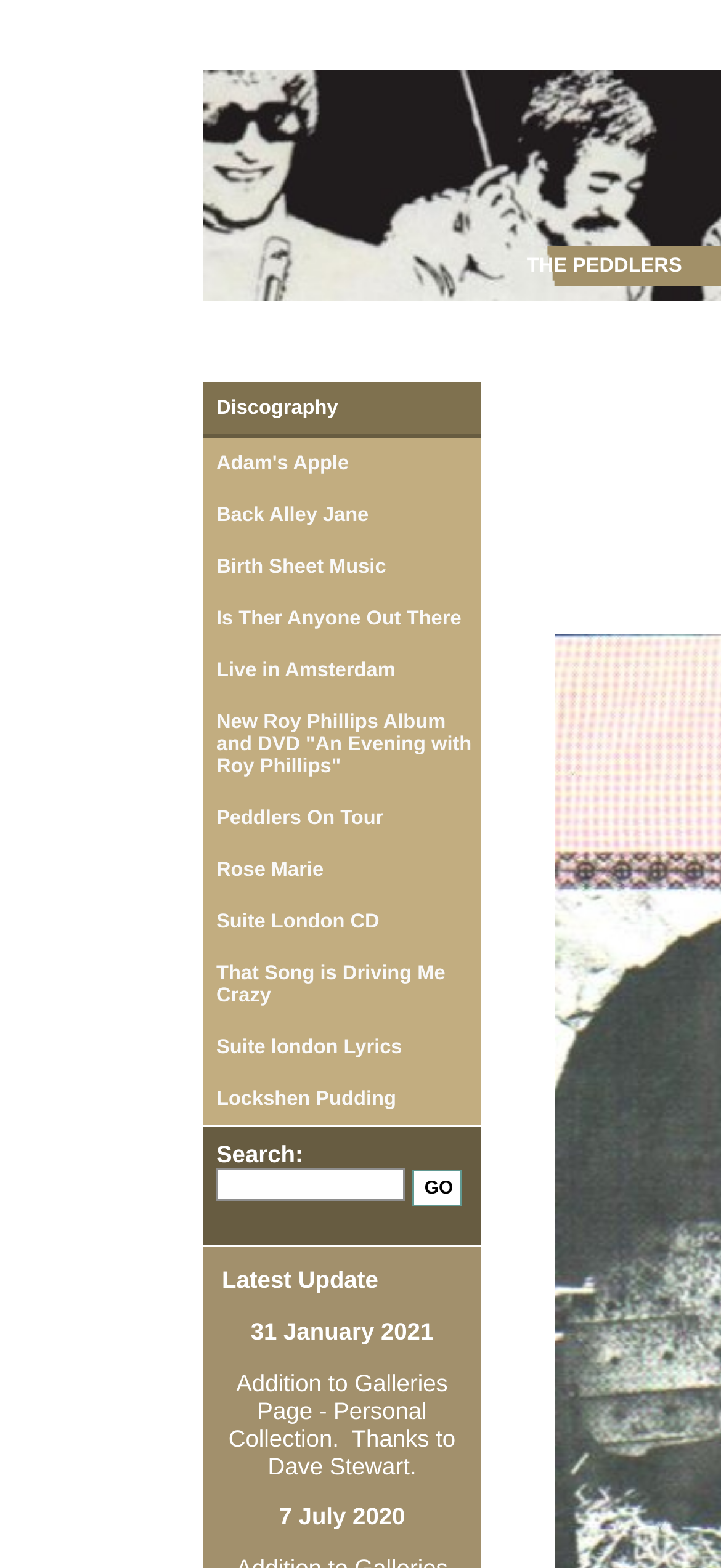Can you show the bounding box coordinates of the region to click on to complete the task described in the instruction: "View Adam's Apple"?

[0.282, 0.279, 0.667, 0.312]